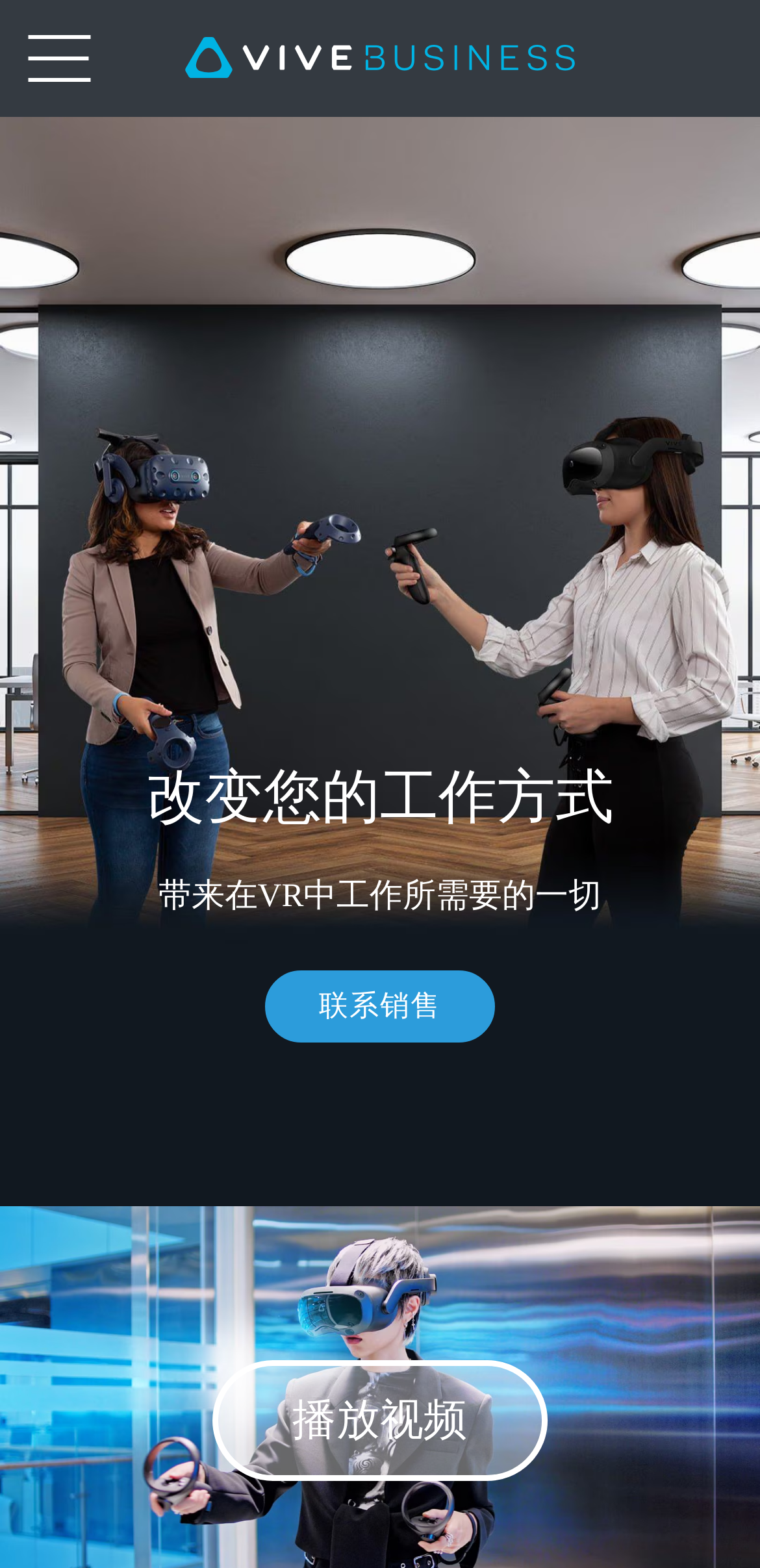Using the information shown in the image, answer the question with as much detail as possible: What is the main purpose of VIVE Business?

Based on the webpage, it seems that VIVE Business is focused on providing enterprise-level VR solutions, which is evident from the heading 'VIVE Business. 带来在VR中工作所需要的一切。' and the image of a virtual meeting, suggesting that it is a platform for businesses to work and collaborate in VR.